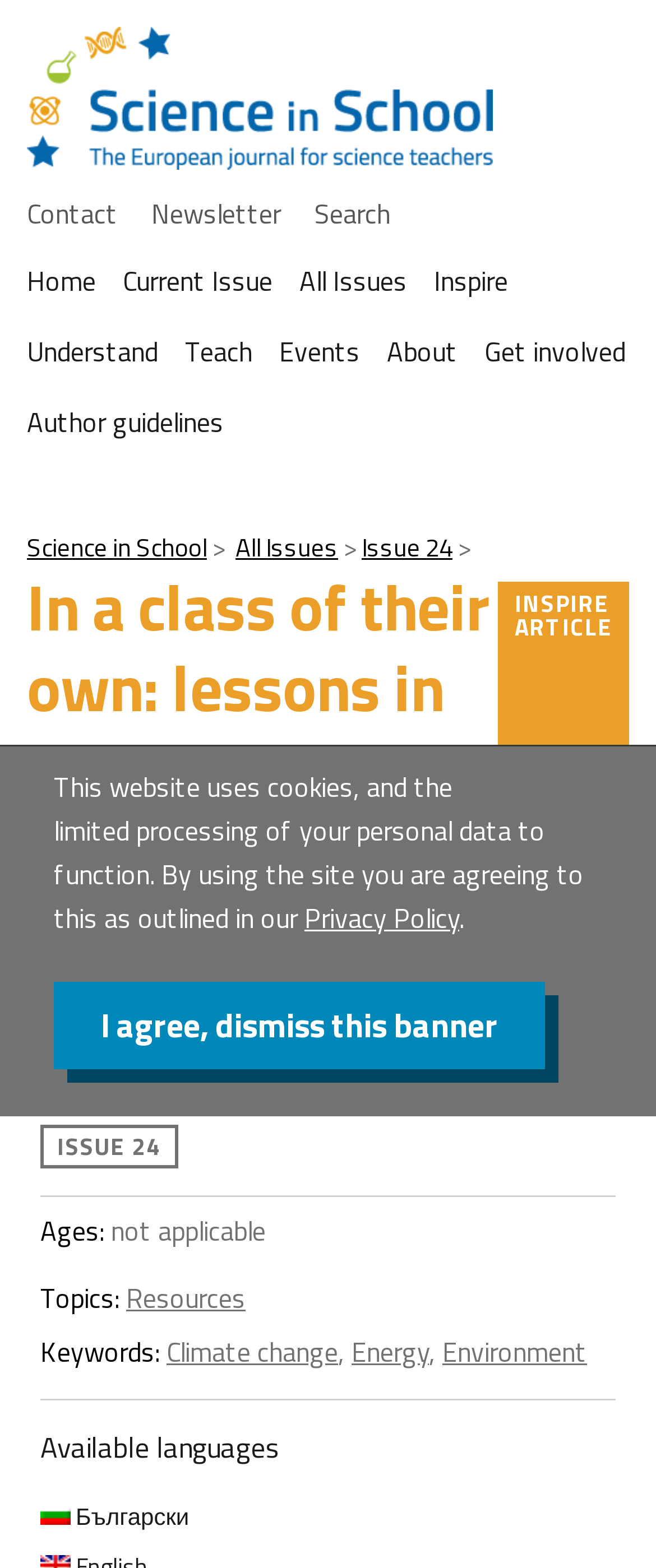Determine the primary headline of the webpage.

In a class of their own: lessons in energy and education from European schools
INSPIRE ARTICLE